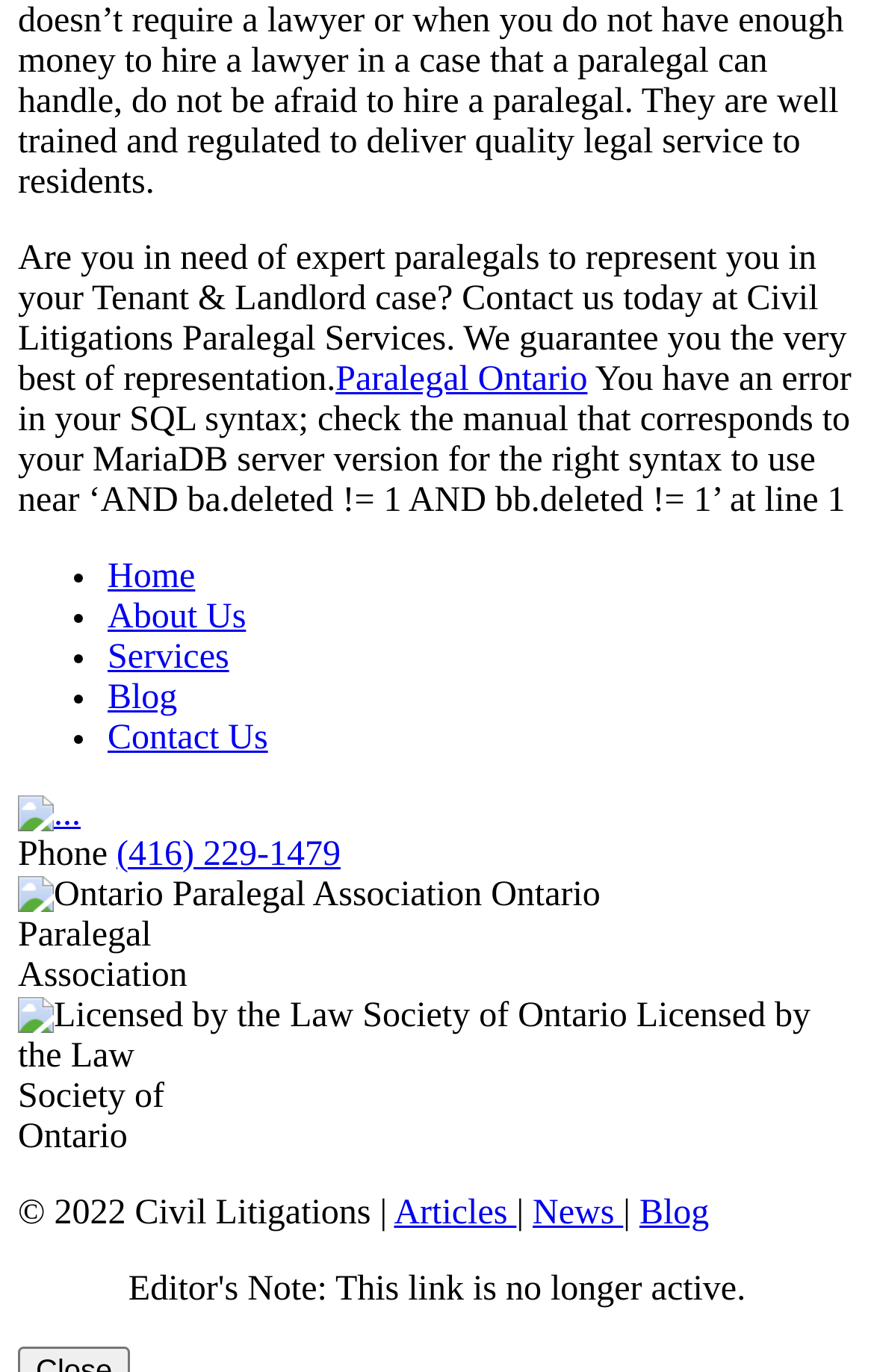Please identify the coordinates of the bounding box for the clickable region that will accomplish this instruction: "Go to Home page".

[0.123, 0.406, 0.223, 0.434]